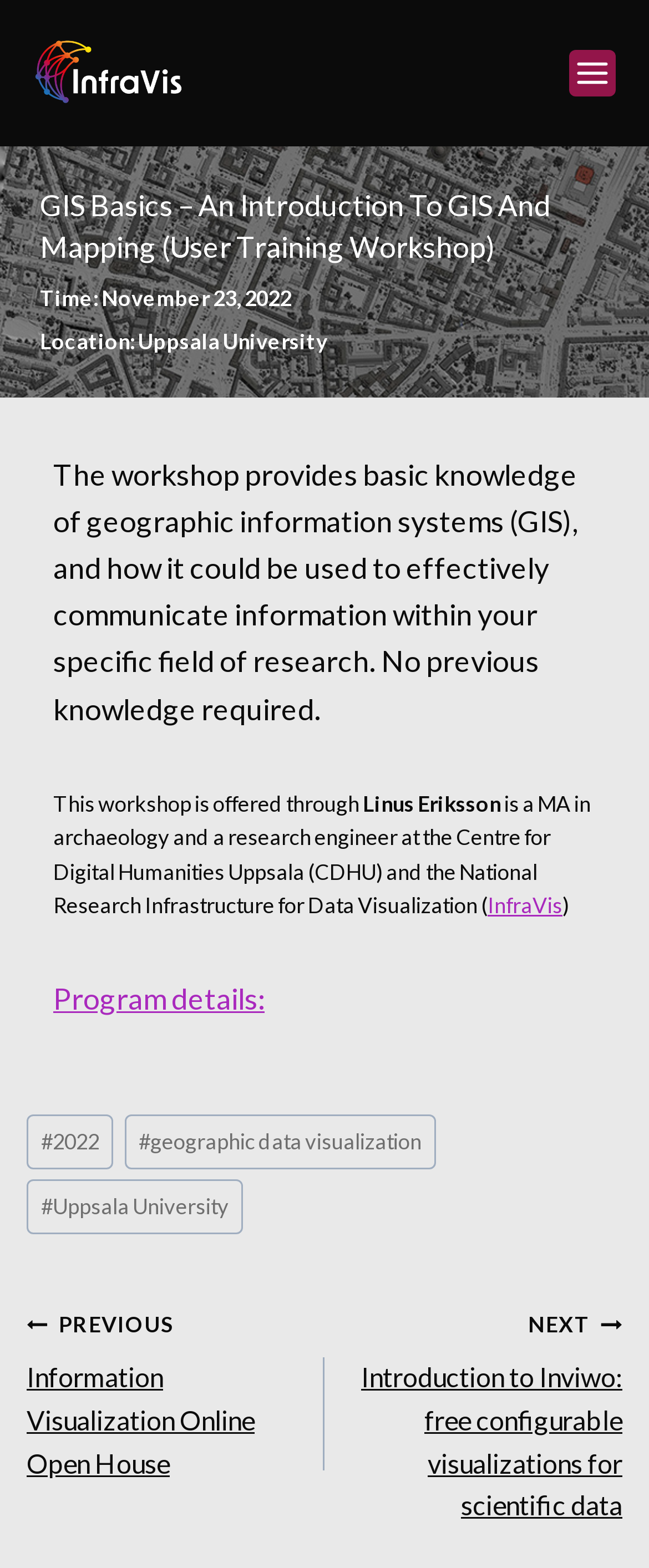Locate the bounding box coordinates of the area where you should click to accomplish the instruction: "Click the Infravis Logo".

[0.051, 0.025, 0.305, 0.079]